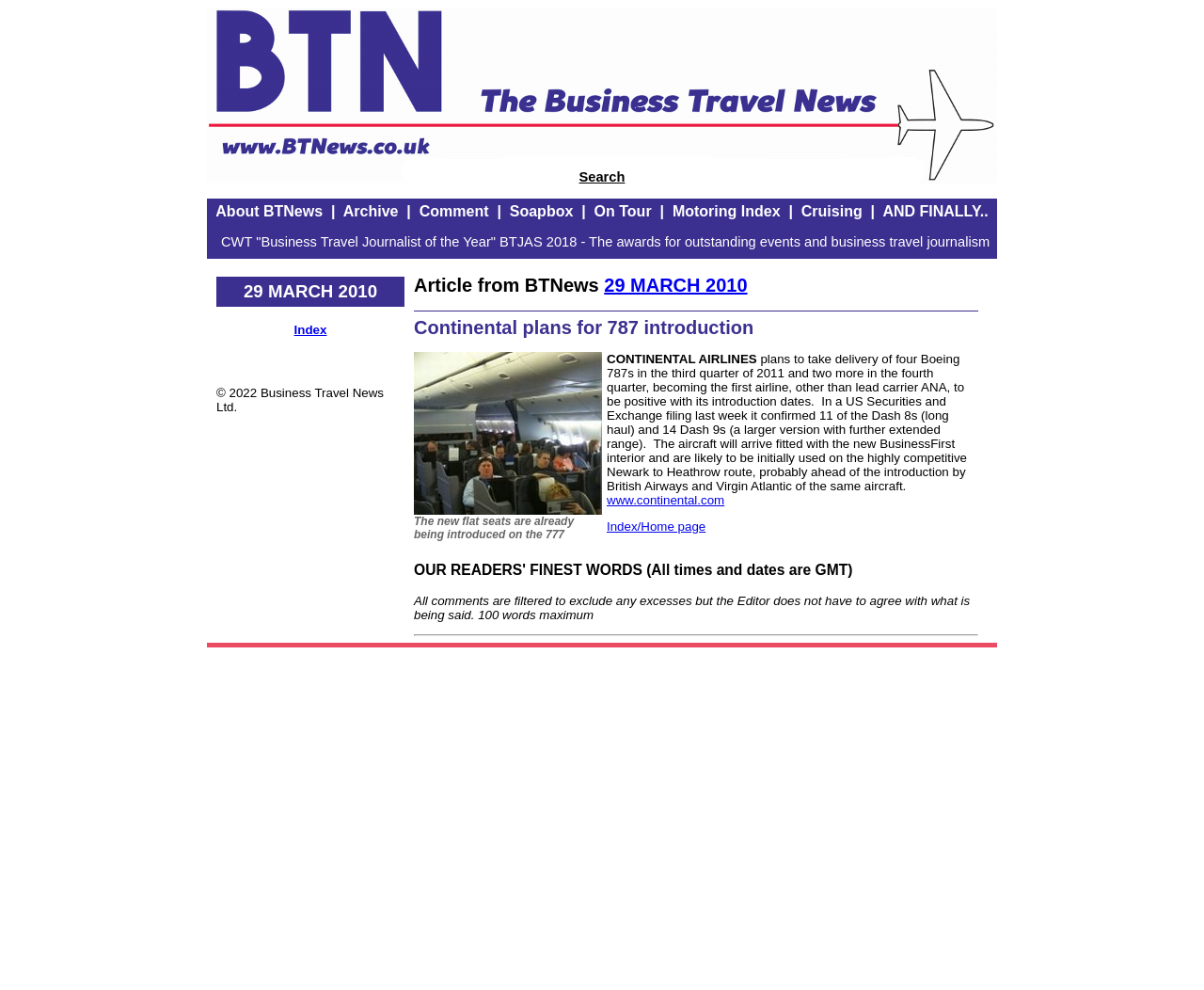Identify the bounding box coordinates for the UI element described as: "Continental plans for 787 introduction". The coordinates should be provided as four floats between 0 and 1: [left, top, right, bottom].

[0.344, 0.321, 0.626, 0.341]